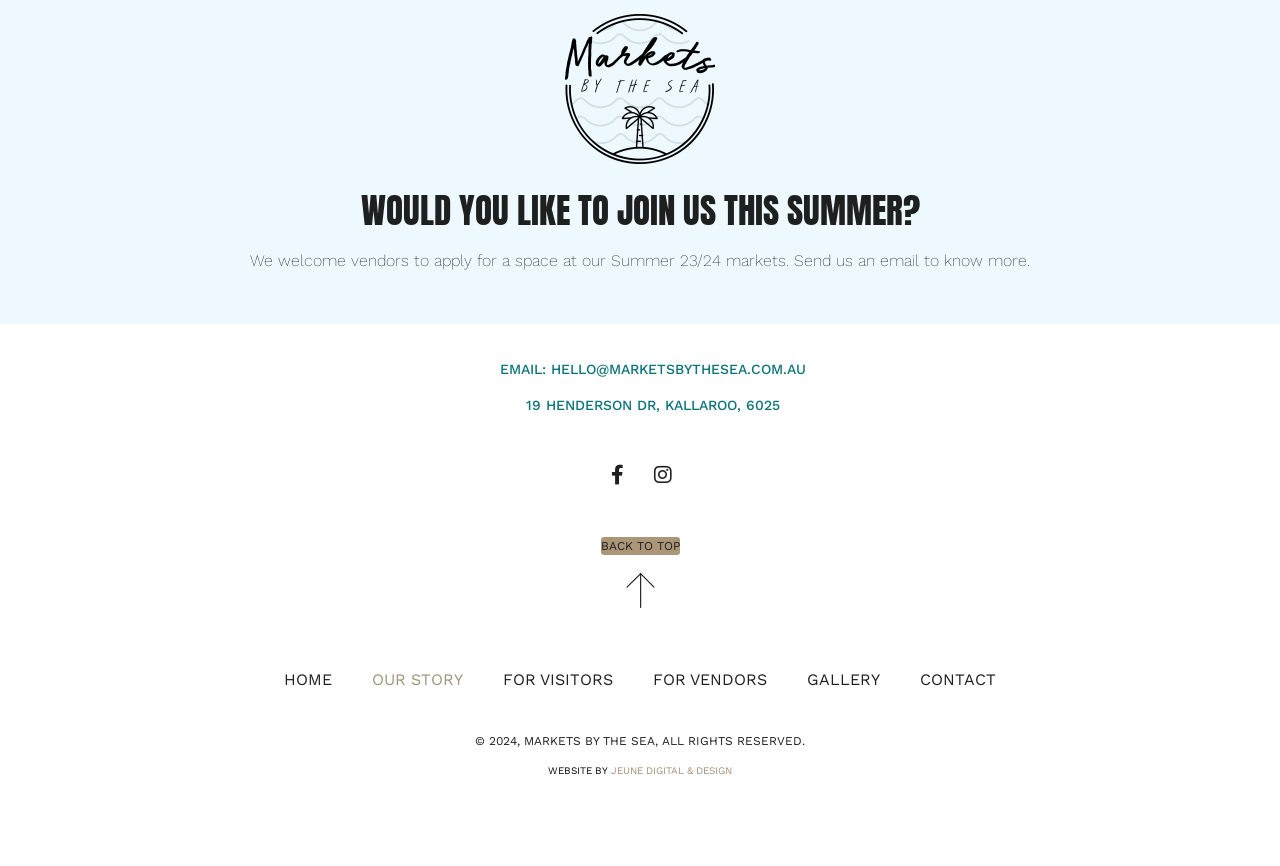Please specify the bounding box coordinates in the format (top-left x, top-left y, bottom-right x, bottom-right y), with all values as floating point numbers between 0 and 1. Identify the bounding box of the UI element described by: Our Story

[0.275, 0.768, 0.377, 0.802]